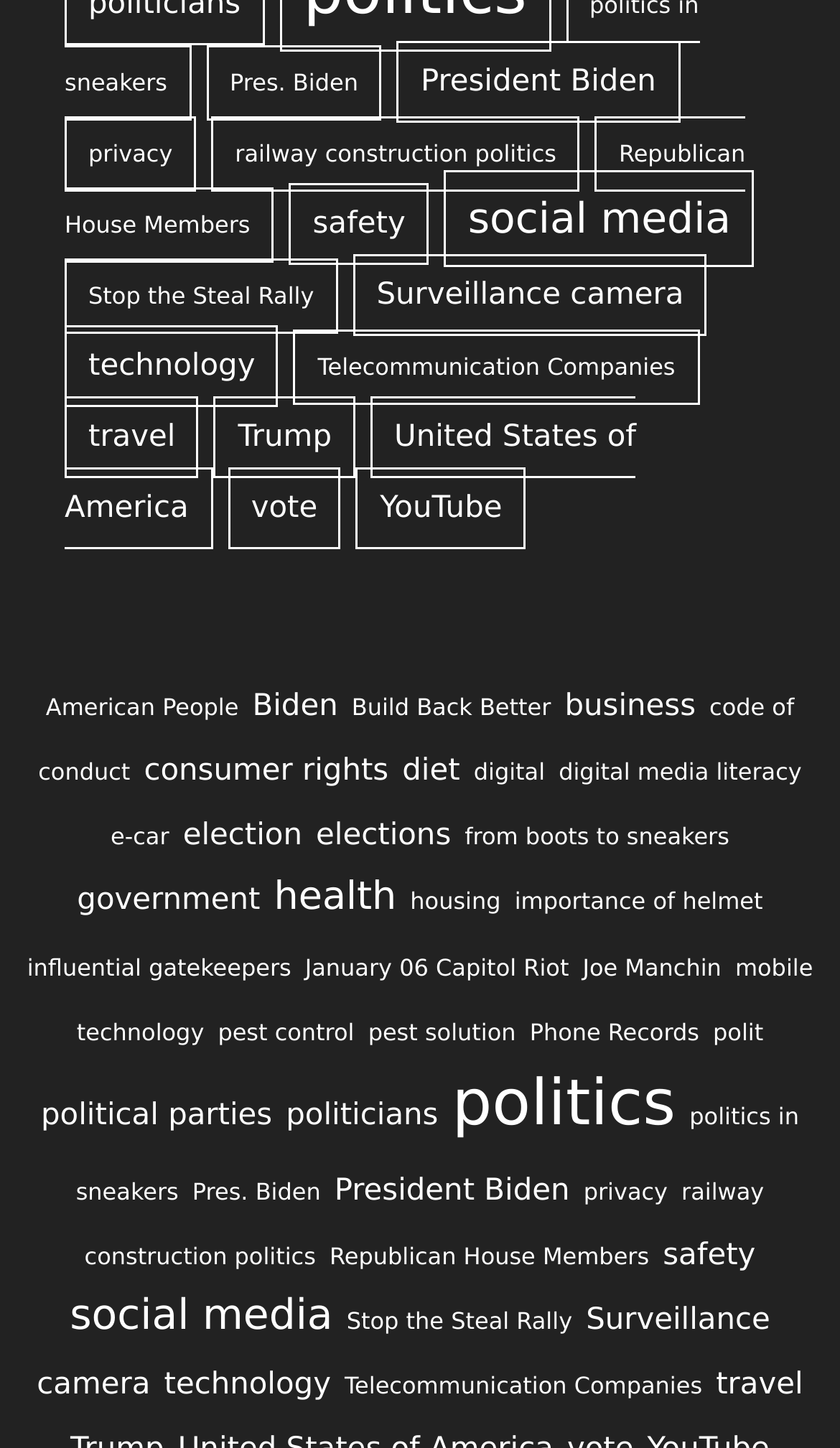How many links are on this webpage?
Based on the image, give a concise answer in the form of a single word or short phrase.

51